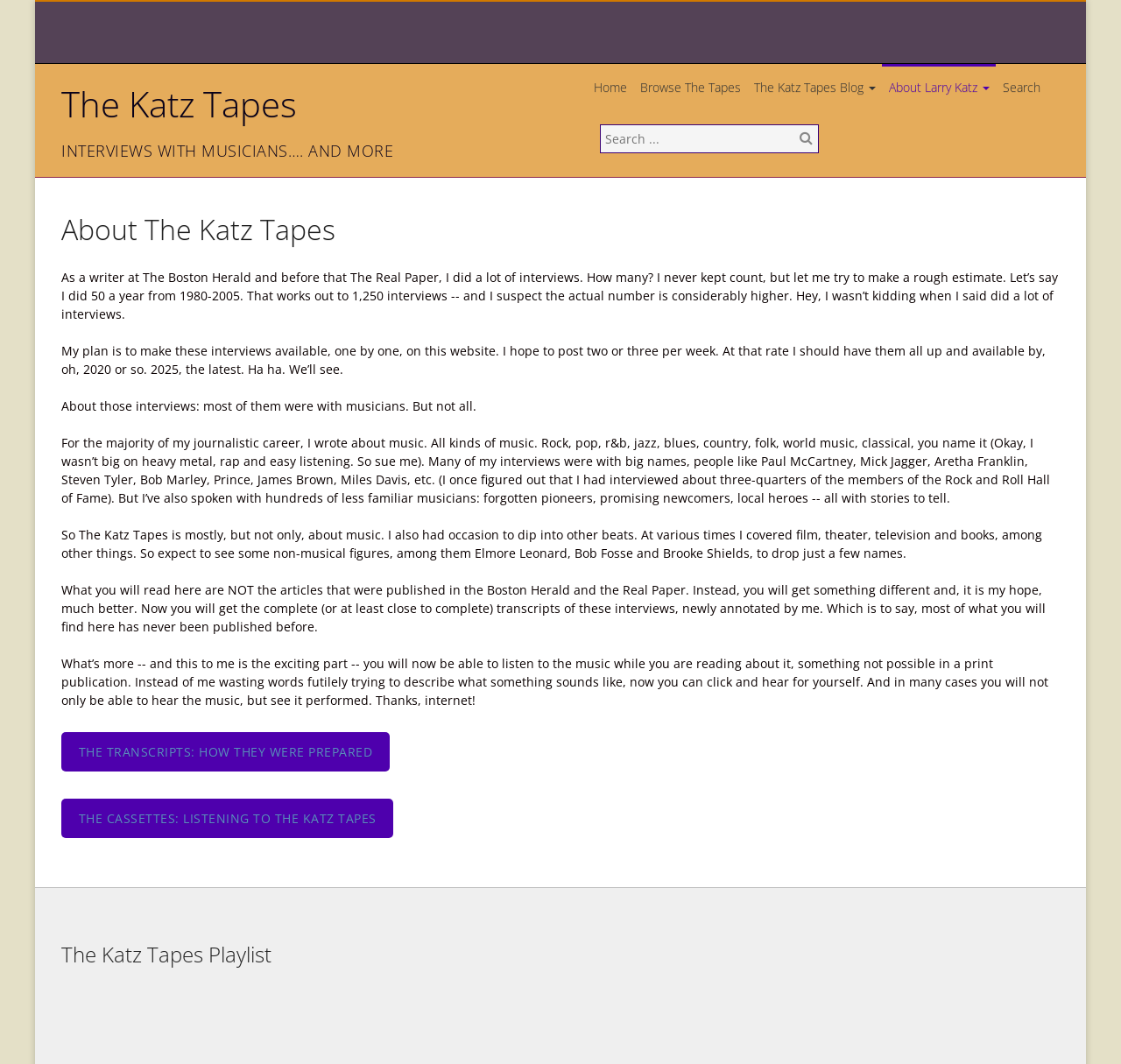Who is the author of the website? Analyze the screenshot and reply with just one word or a short phrase.

Larry Katz